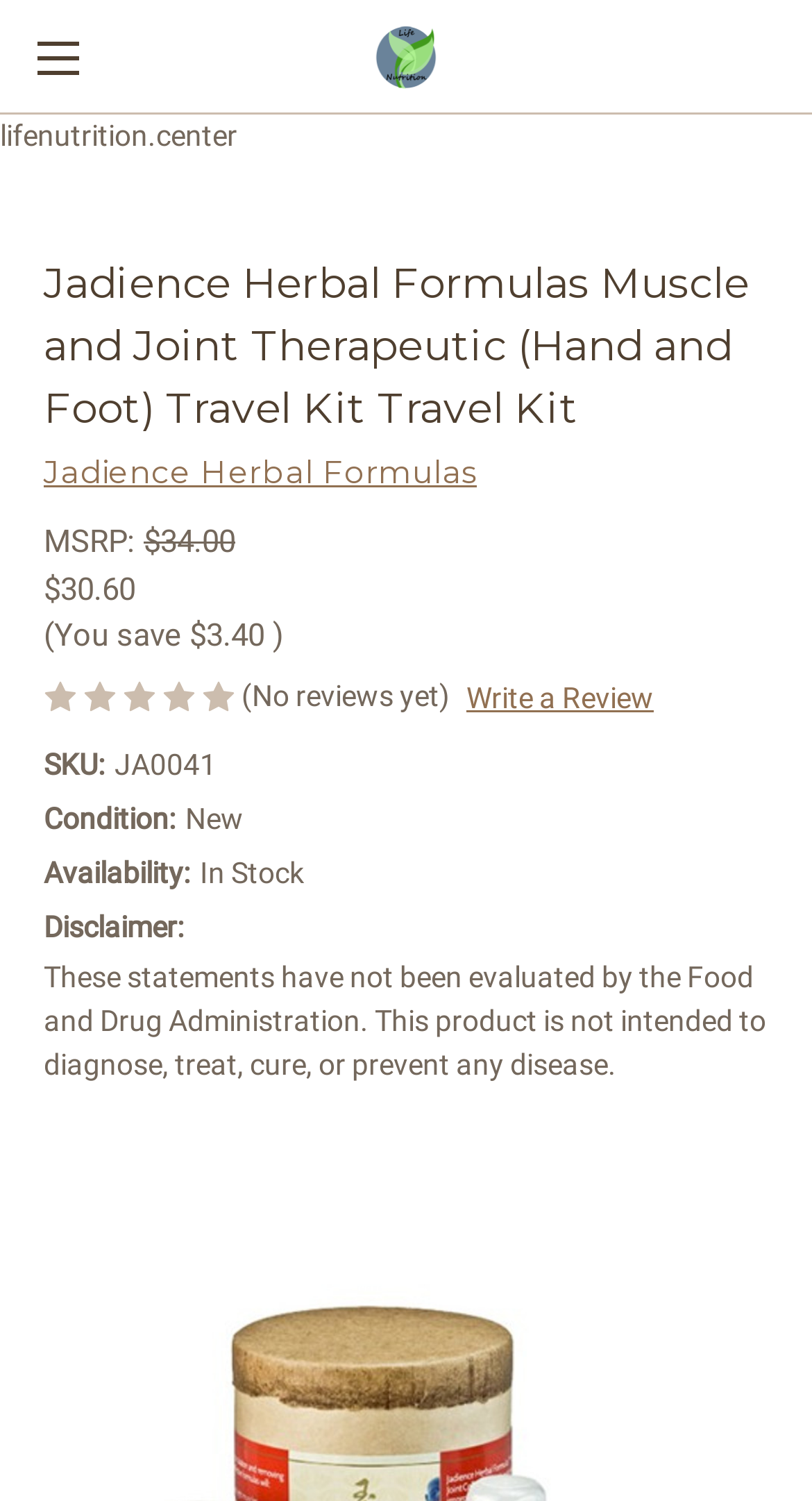Offer an extensive depiction of the webpage and its key elements.

The webpage appears to be a product page for "Jadience Herbal Formulas Muscle and Joint Therapeutic (Hand and Foot) Travel Kit" on the Life Nutrition Center website. At the top left corner, there is a toggle menu link, and next to it, the website's domain "lifenutrition.center" is displayed. On the top right corner, there is a link to the website's homepage, accompanied by the Life Nutrition Center logo.

Below the top navigation, the product title "Jadience Herbal Formulas Muscle and Joint Therapeutic (Hand and Foot) Travel Kit" is prominently displayed, with a smaller subtitle "Jadience Herbal Formulas" below it. The product title is also a link.

On the left side of the page, there is a section displaying product information, including the MSRP of $34.00, the sale price of $30.60, and the amount saved, $3.40. Below this section, there is a product rating section, which currently shows no reviews, with an option to write a review.

To the right of the product rating section, there is a description list that provides additional product details, including the SKU, condition, availability, and disclaimer. The disclaimer text explains that the product is not intended to diagnose, treat, cure, or prevent any disease.

Throughout the page, there are several images, including the product image, the Life Nutrition Center logo, and five empty star icons representing the product rating.